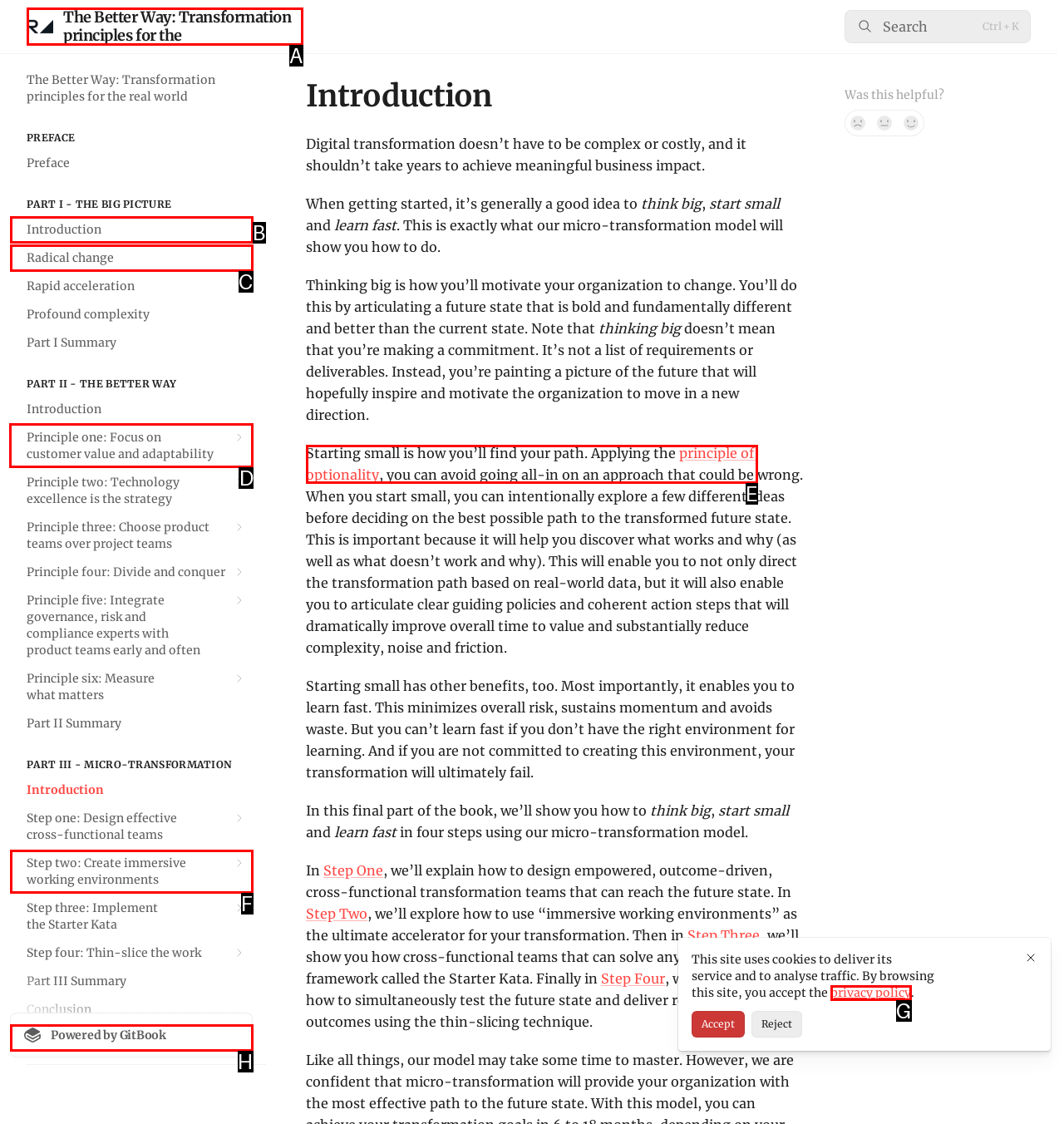Identify the letter of the option to click in order to Learn about 'Principle one: Focus on customer value and adaptability'. Answer with the letter directly.

D